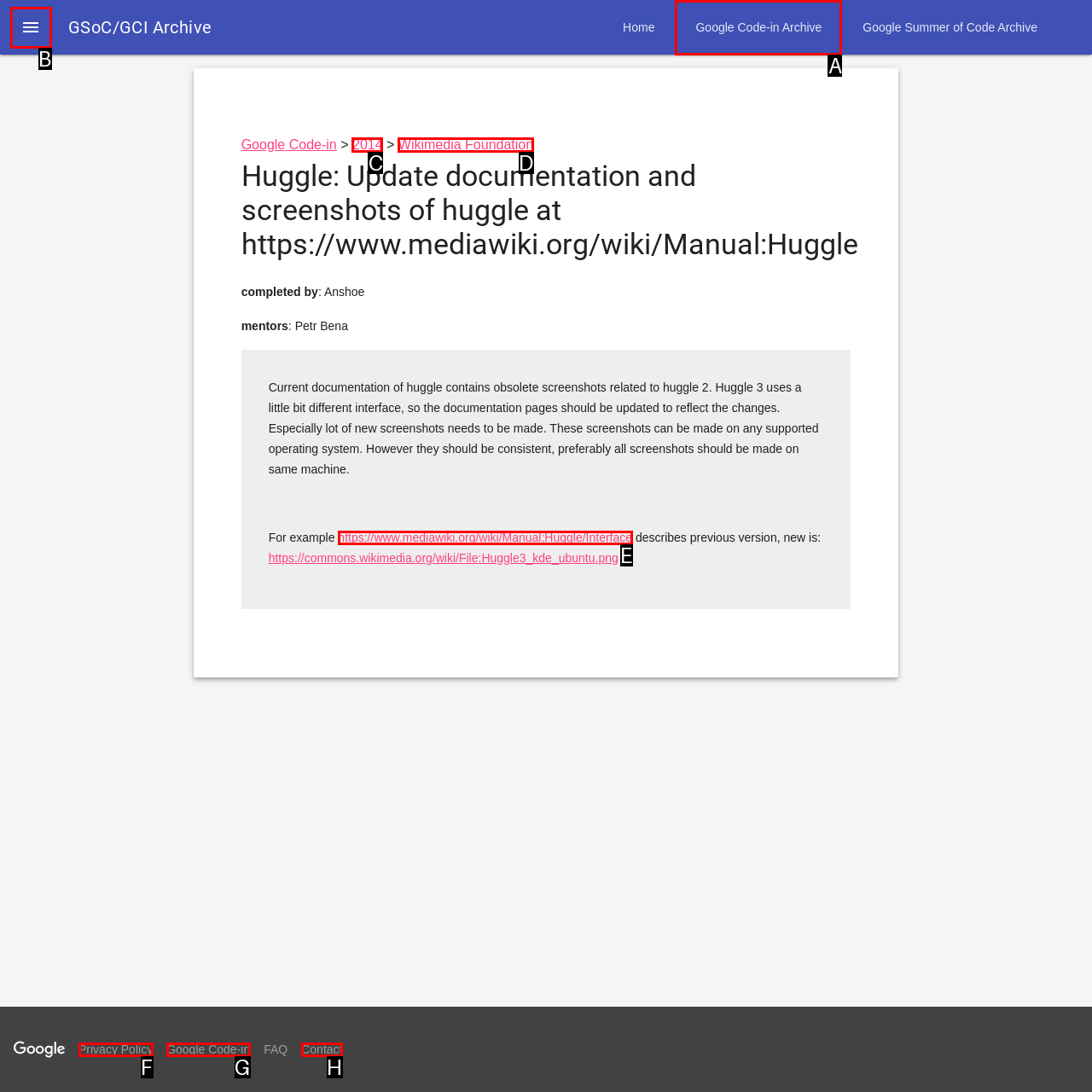Choose the HTML element to click for this instruction: Click on the link to Racing.com Answer with the letter of the correct choice from the given options.

None